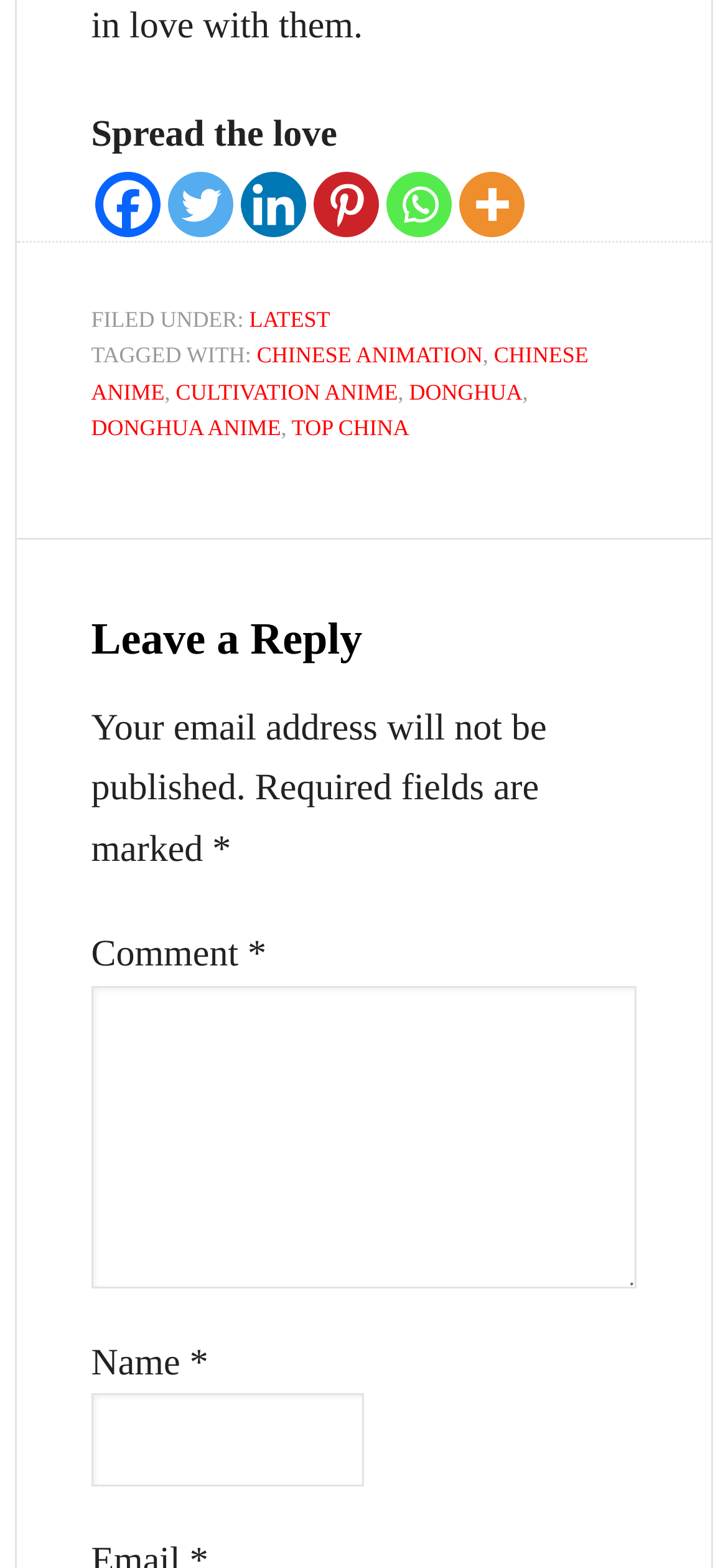Identify the bounding box coordinates of the area you need to click to perform the following instruction: "Check out Chinese animation".

[0.353, 0.218, 0.663, 0.235]